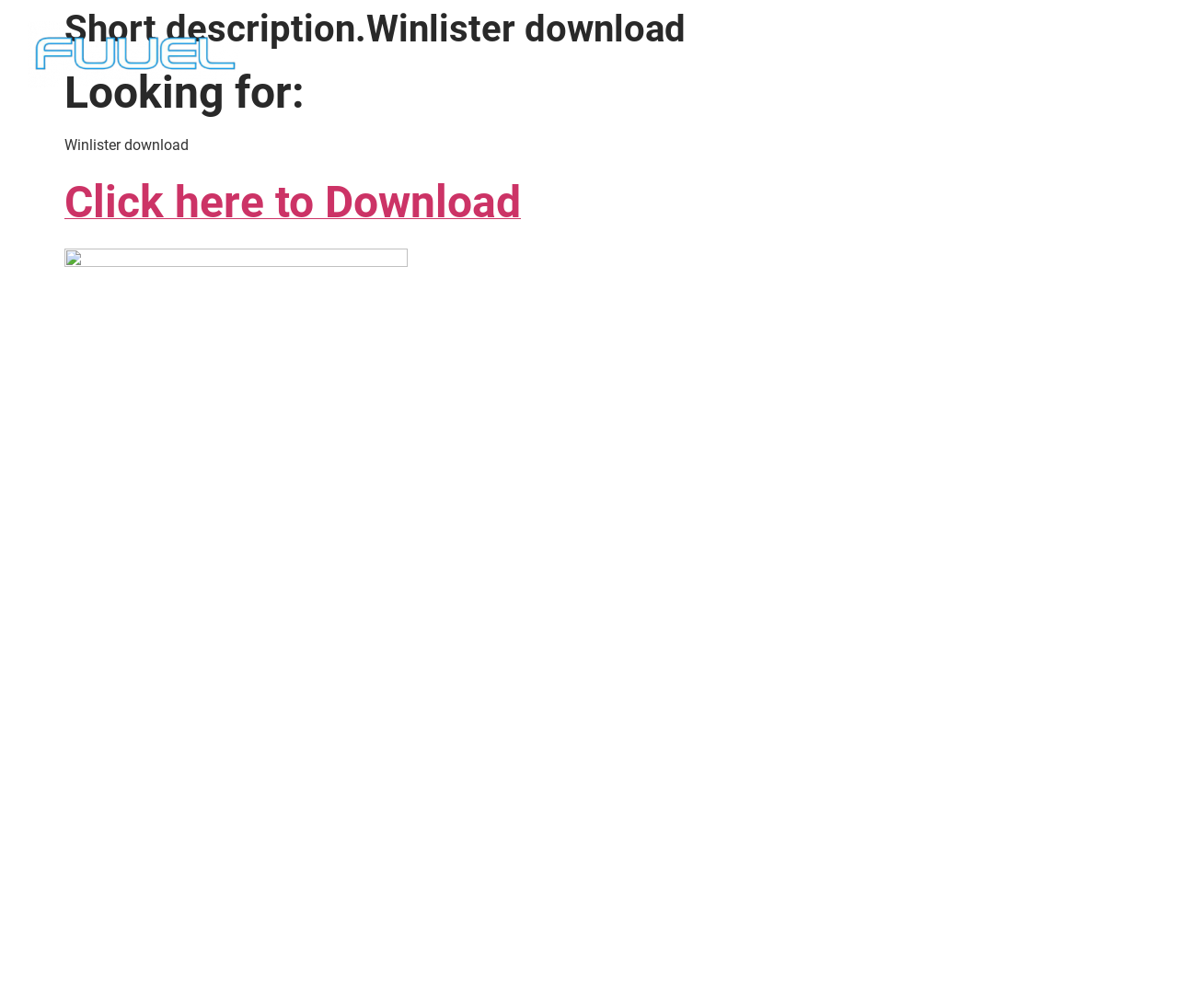What is the text of the first link?
Based on the screenshot, answer the question with a single word or phrase.

About Us